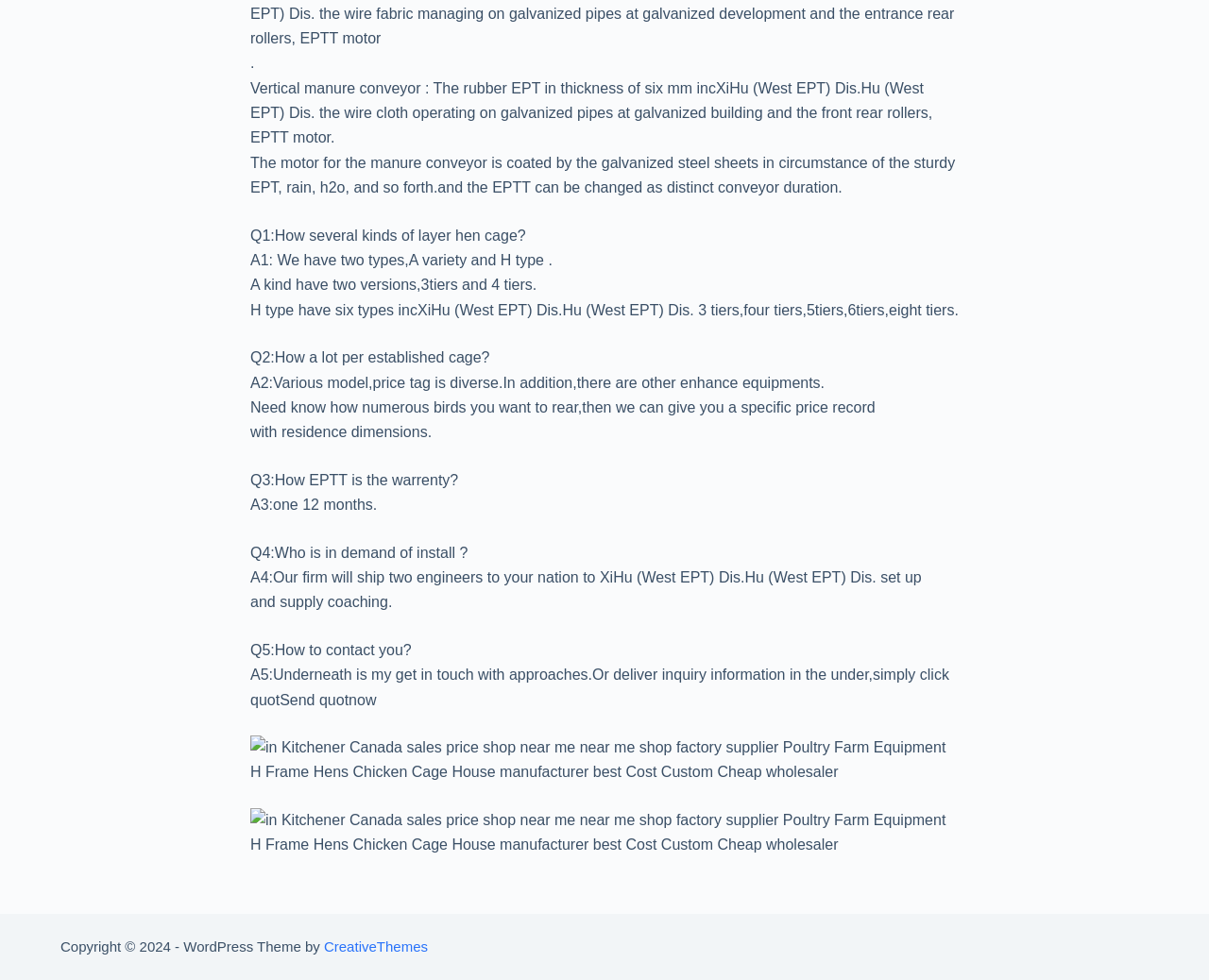Who will install the equipment?
Look at the image and provide a short answer using one word or a phrase.

The company's engineers